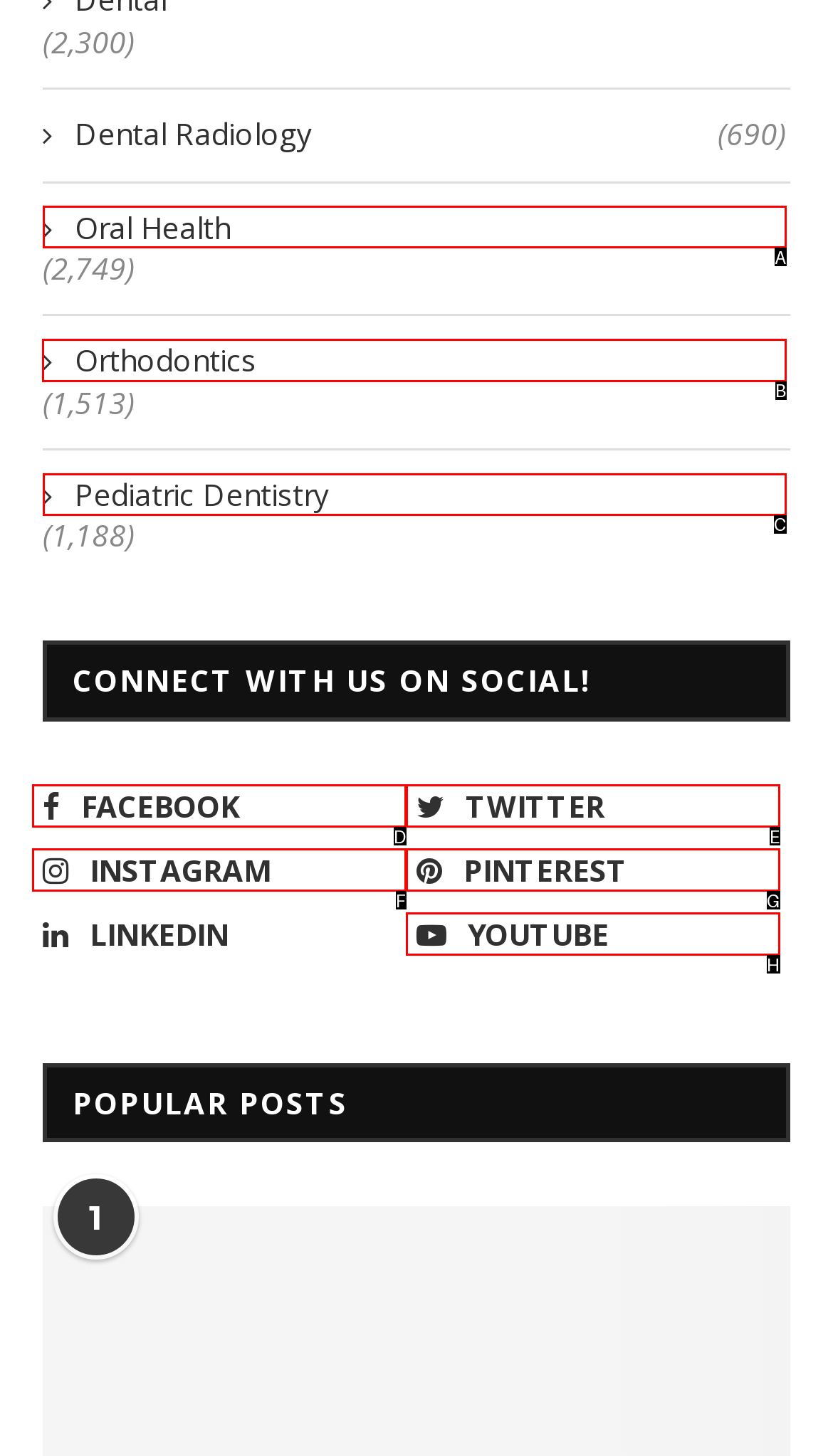Tell me which one HTML element I should click to complete the following instruction: Visit Orthodontics page
Answer with the option's letter from the given choices directly.

B